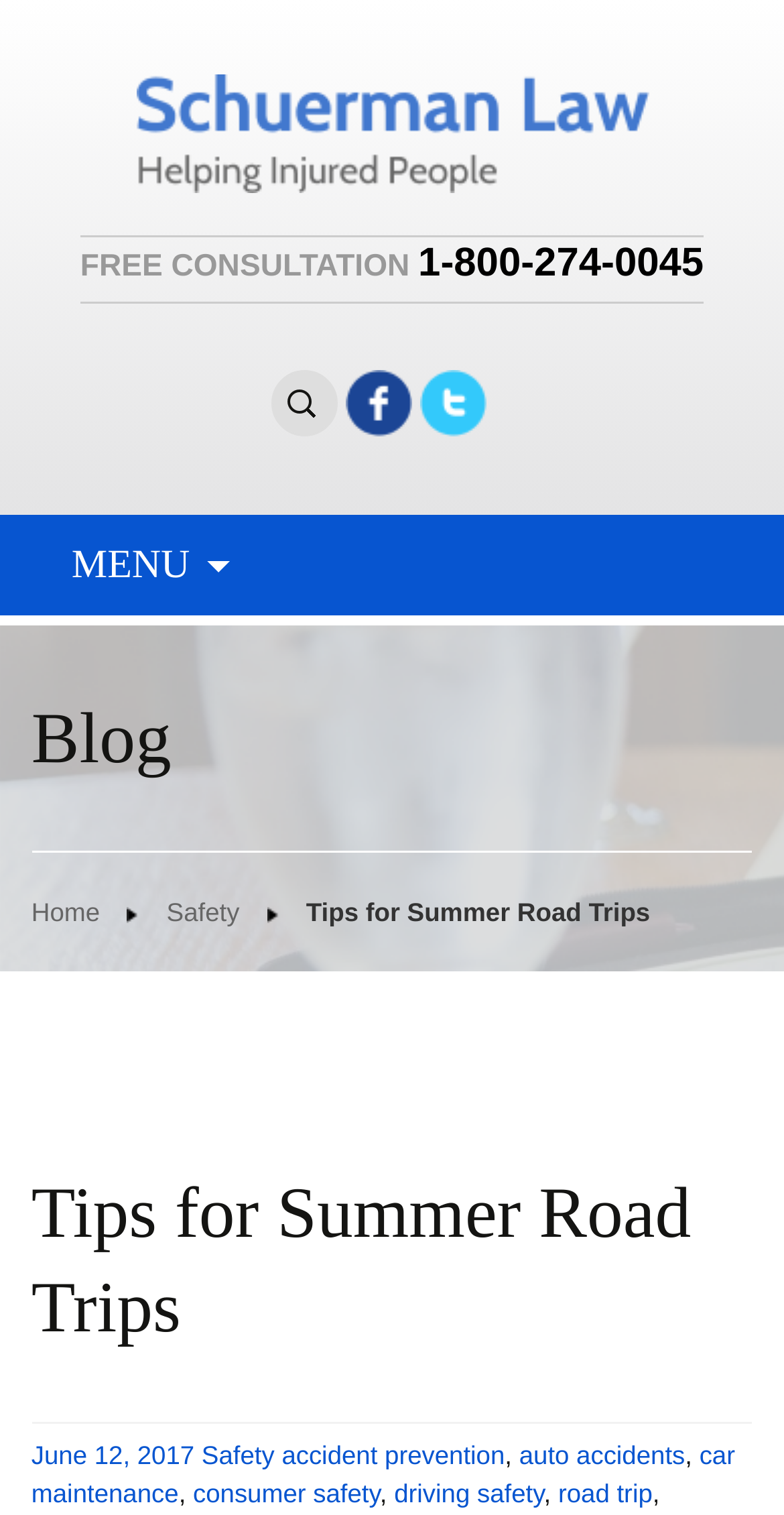What is the phone number for a free consultation? Please answer the question using a single word or phrase based on the image.

1-800-274-0045